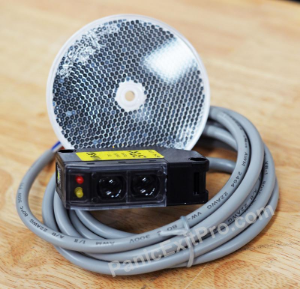Break down the image and provide a full description, noting any significant aspects.

This image showcases the EMX NIR-50 Retro-Reflective Photo Eye, an advanced safety device designed for various access control applications. The setup includes a round reflective lens, prominently featuring a honeycomb pattern for optimal light reflection, alongside a compact black housing unit that houses dual sensors. The device is accompanied by a flexible gray cable, which is essential for connecting the photo eye to compatible systems. Priced at $89.95, this product is noted for its reliability and effectiveness, and it is currently in stock with a promotional offer of free shipping for a limited time. This photo eye is designed to enhance safety, making it a valuable addition for those in need of effective detection solutions in security or automation systems.